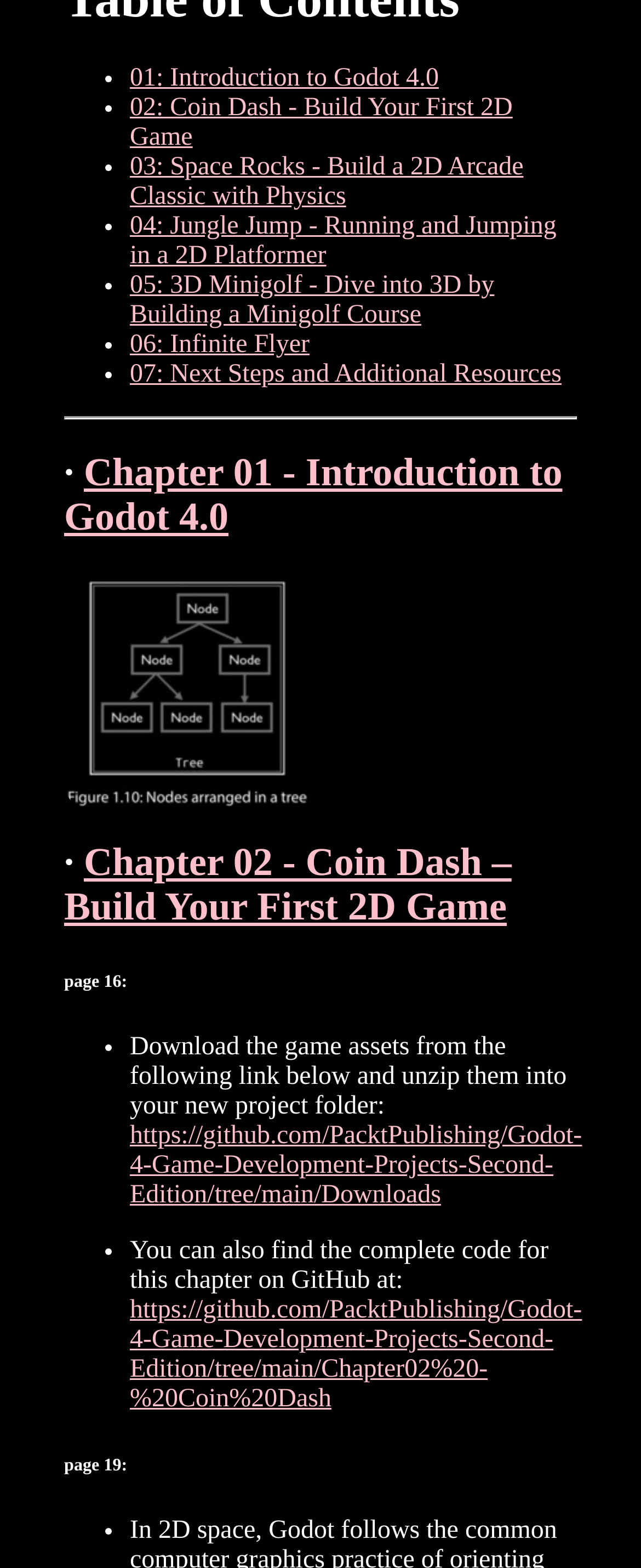Locate the bounding box coordinates of the item that should be clicked to fulfill the instruction: "Go to page 19".

[0.1, 0.928, 0.9, 0.941]